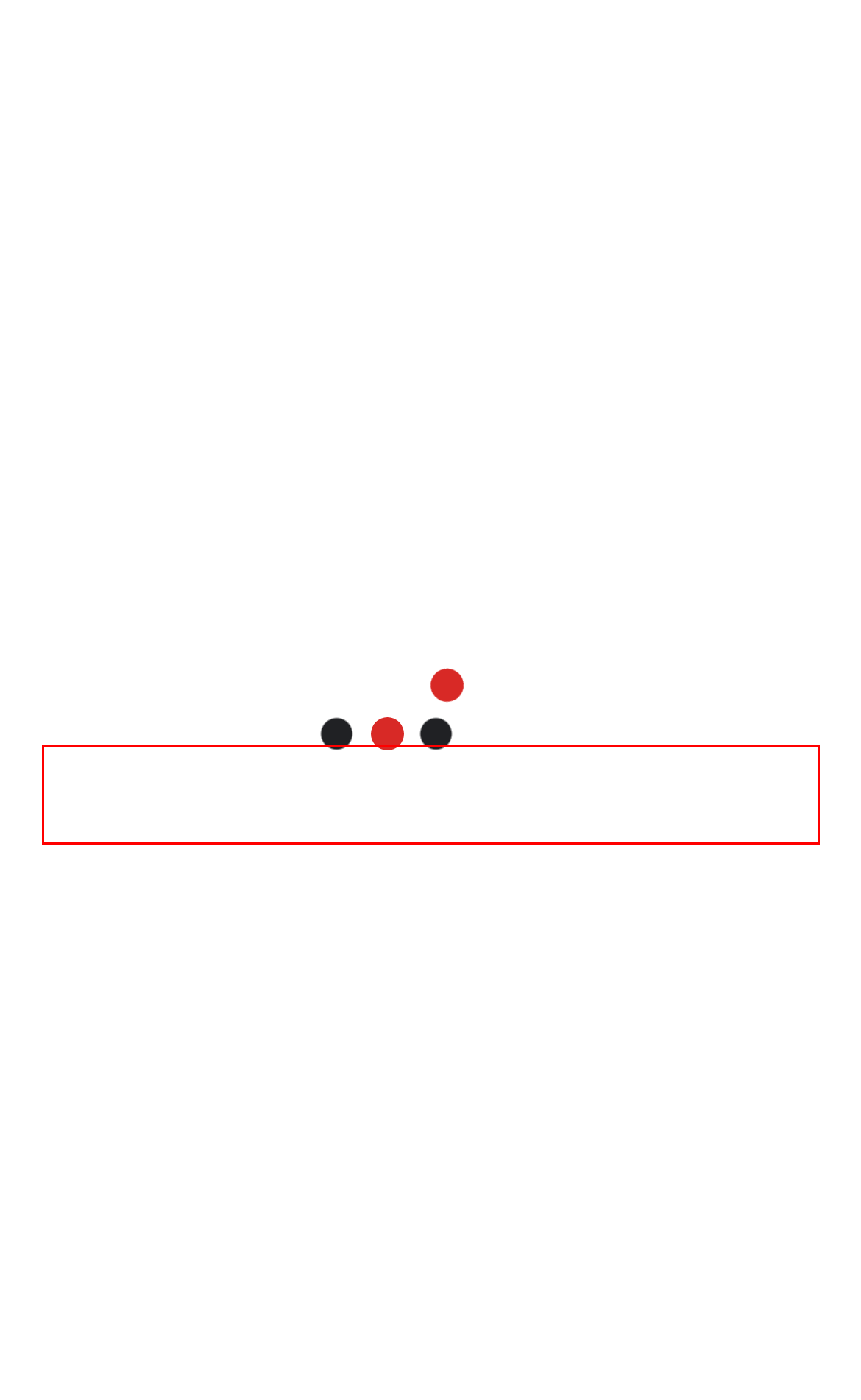Look at the screenshot of the webpage and find the element within the red bounding box. Choose the webpage description that best fits the new webpage that will appear after clicking the element. Here are the candidates:
A. Mobile Phone Manuals
B. Nokia 520 Bluetooth Settings - Mobile Phone Manuals
C. Mobile Settings Archives - Mobile Phone Manuals
D. Asha 200 – Mail & Text Messages - Mobile Phone Manuals
E. Nokia Asha 302 Manual - Mobile Phone Manuals
F. Samsung Galaxy A9 (Transferring Data) - Mobile Phone Manuals
G. Nokia 210 Memory Error with Whatsapp - Mobile Phone Manuals
H. How to subscribe to packet data - Mobile Phone Manuals

F